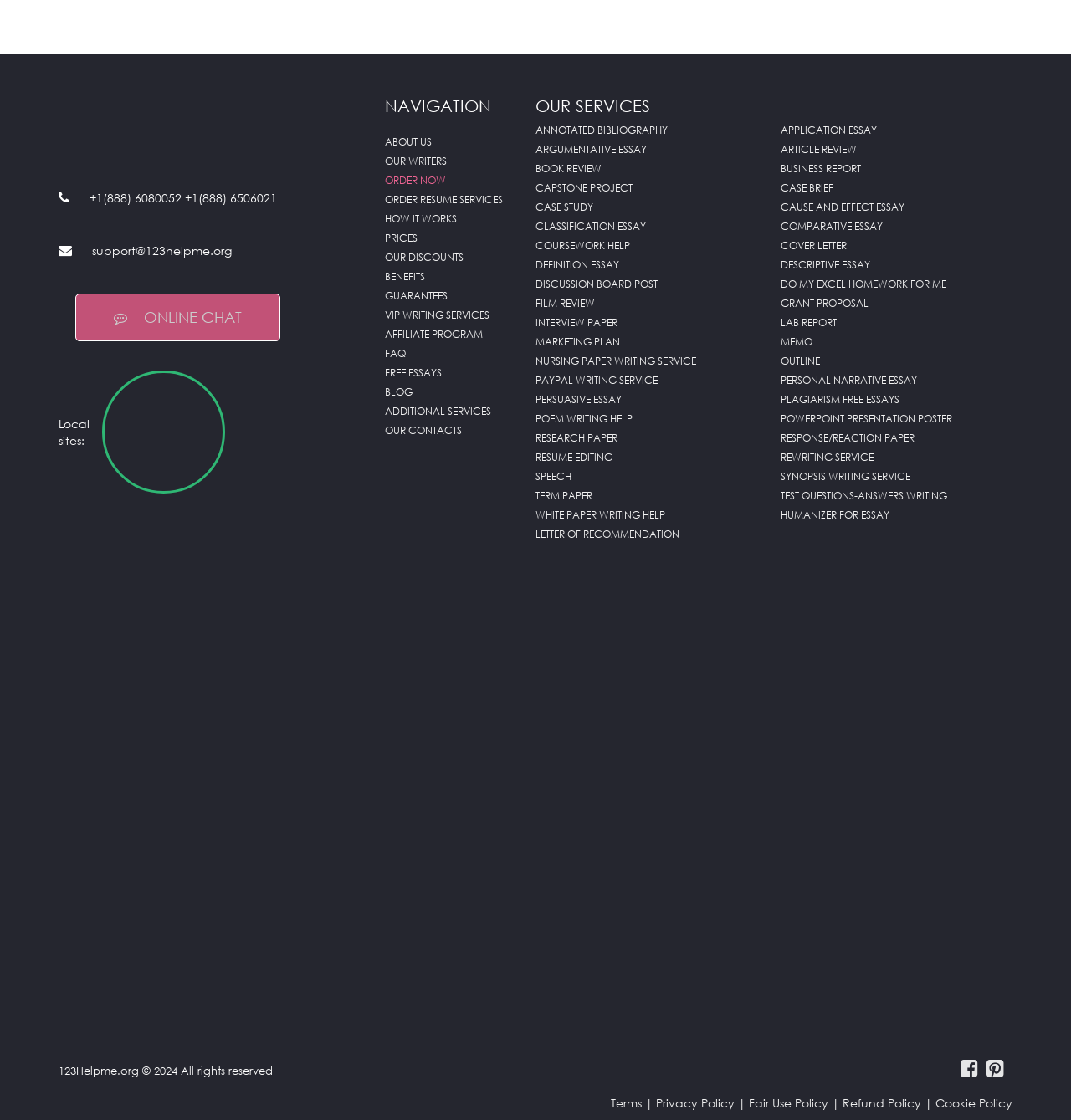Analyze the image and deliver a detailed answer to the question: What is the category of services under 'OUR SERVICES'?

Under the 'OUR SERVICES' category, there are multiple links to different services, including 'ANNOTATED BIBLIOGRAPHY', 'APPLICATION ESSAY', and many others.